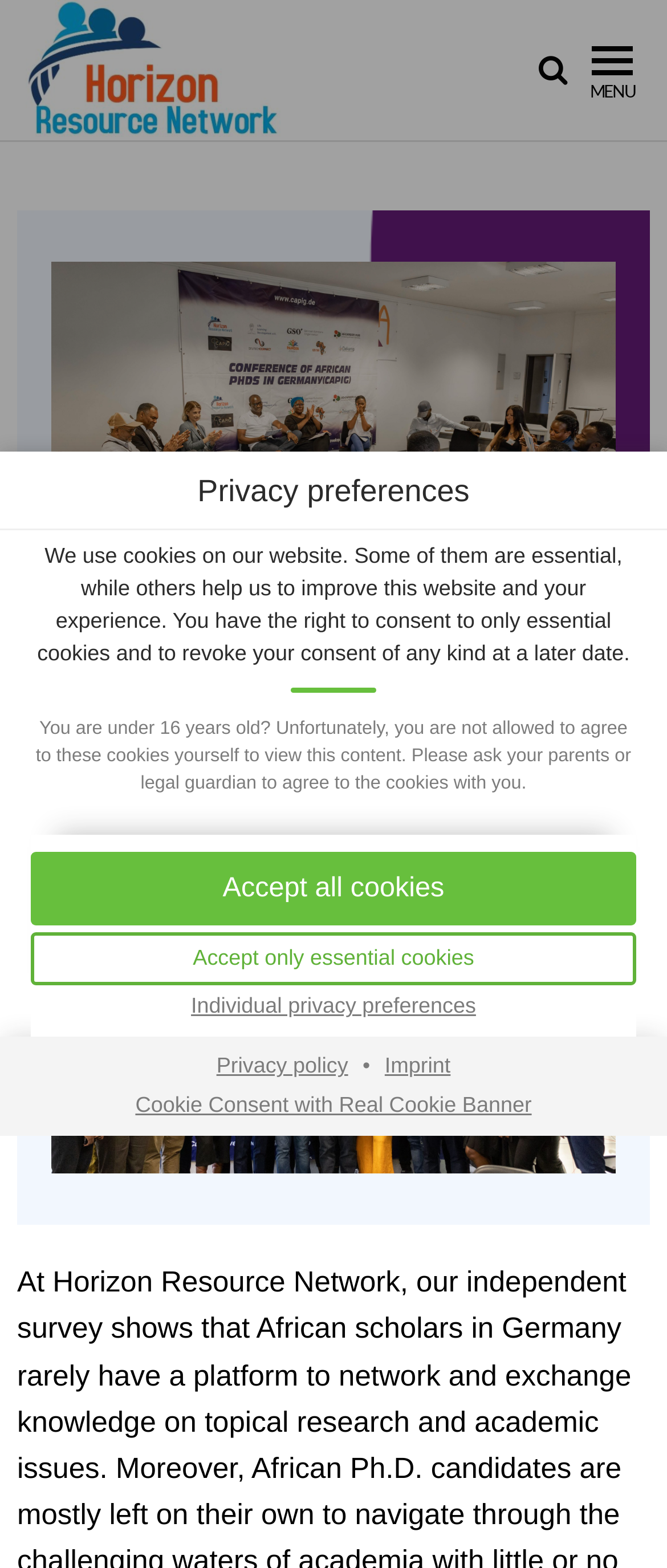How many types of cookies can be consented to?
Please look at the screenshot and answer using one word or phrase.

Three